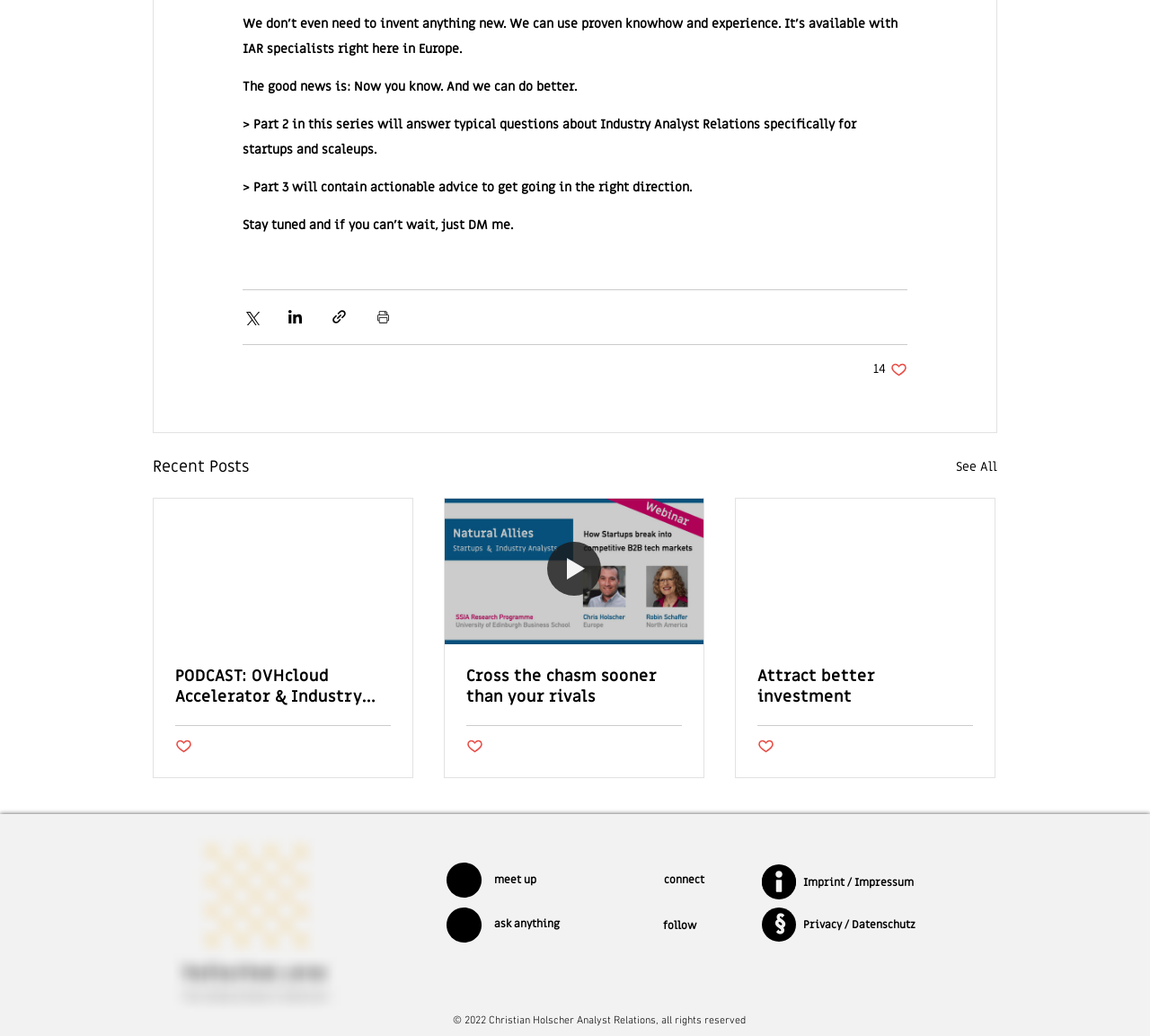Answer the question in one word or a short phrase:
How many parts are there in the series mentioned on the webpage?

3